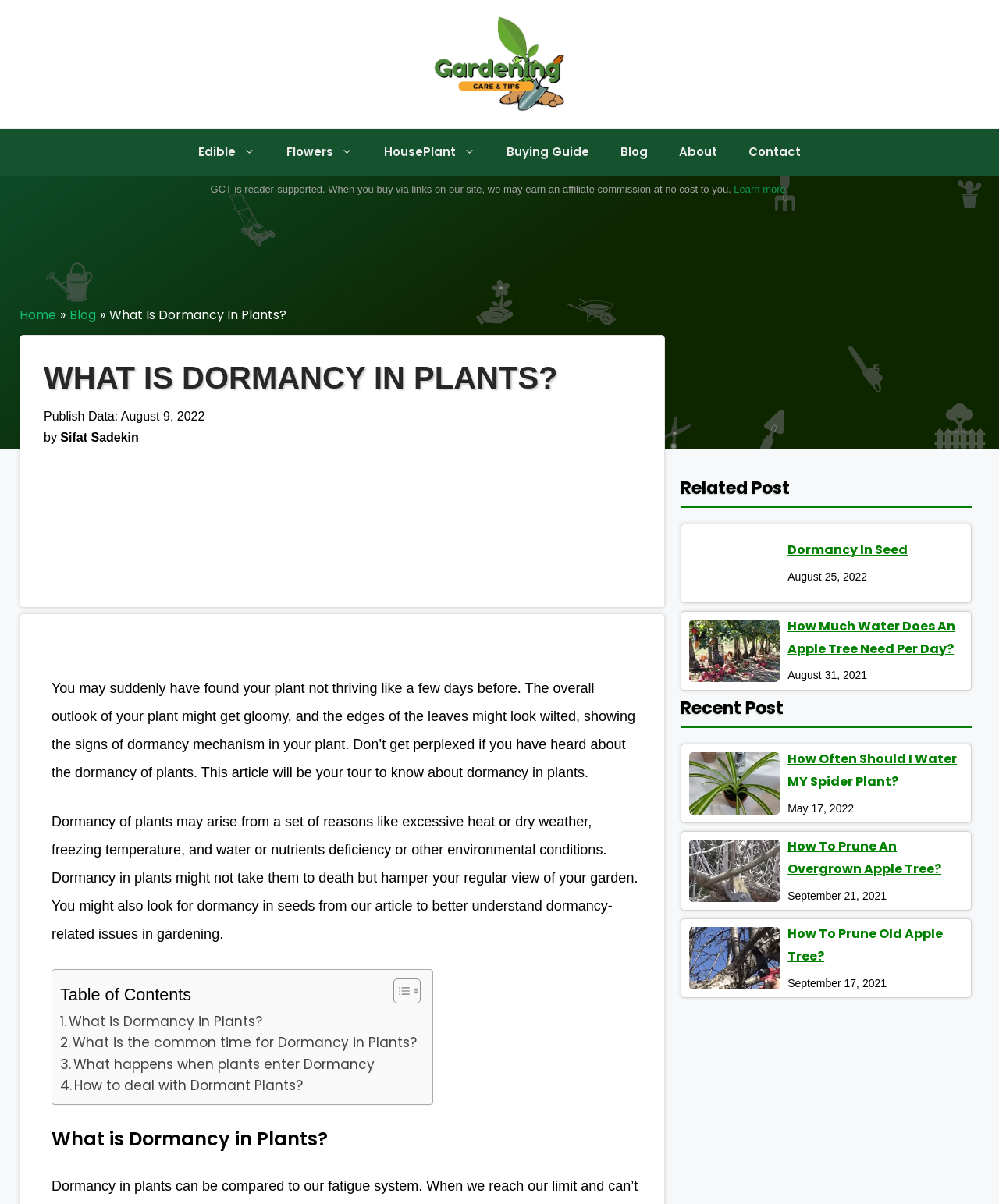How many recent posts are listed?
Use the information from the screenshot to give a comprehensive response to the question.

I counted the number of link elements within the 'Recent Post' section, which are 'How Often Should I Water MY Spider Plant?', 'How To Prune An Overgrown Apple Tree?', 'How To Prune Old Apple Tree?', and 'How Much Water Does An Apple Tree Need Per Day?'.